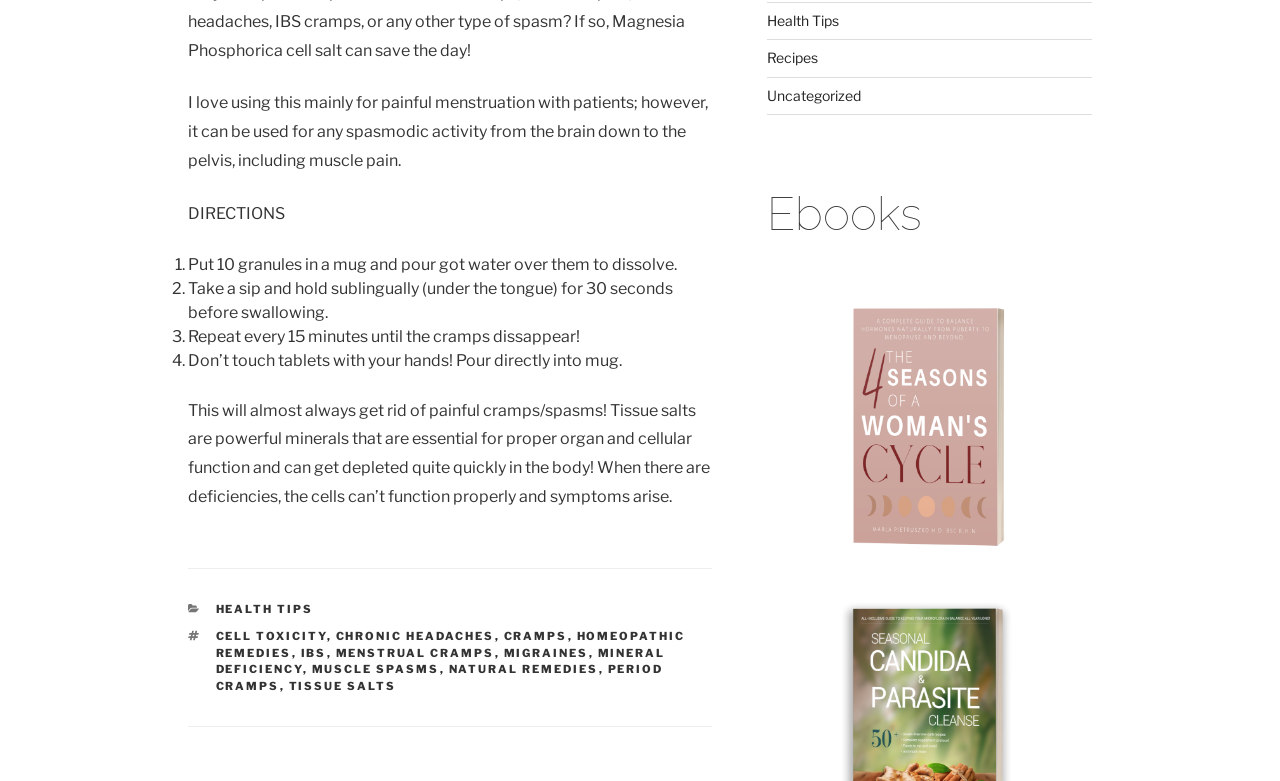Extract the bounding box coordinates of the UI element described by: "Uncategorized". The coordinates should include four float numbers ranging from 0 to 1, e.g., [left, top, right, bottom].

[0.599, 0.111, 0.672, 0.133]